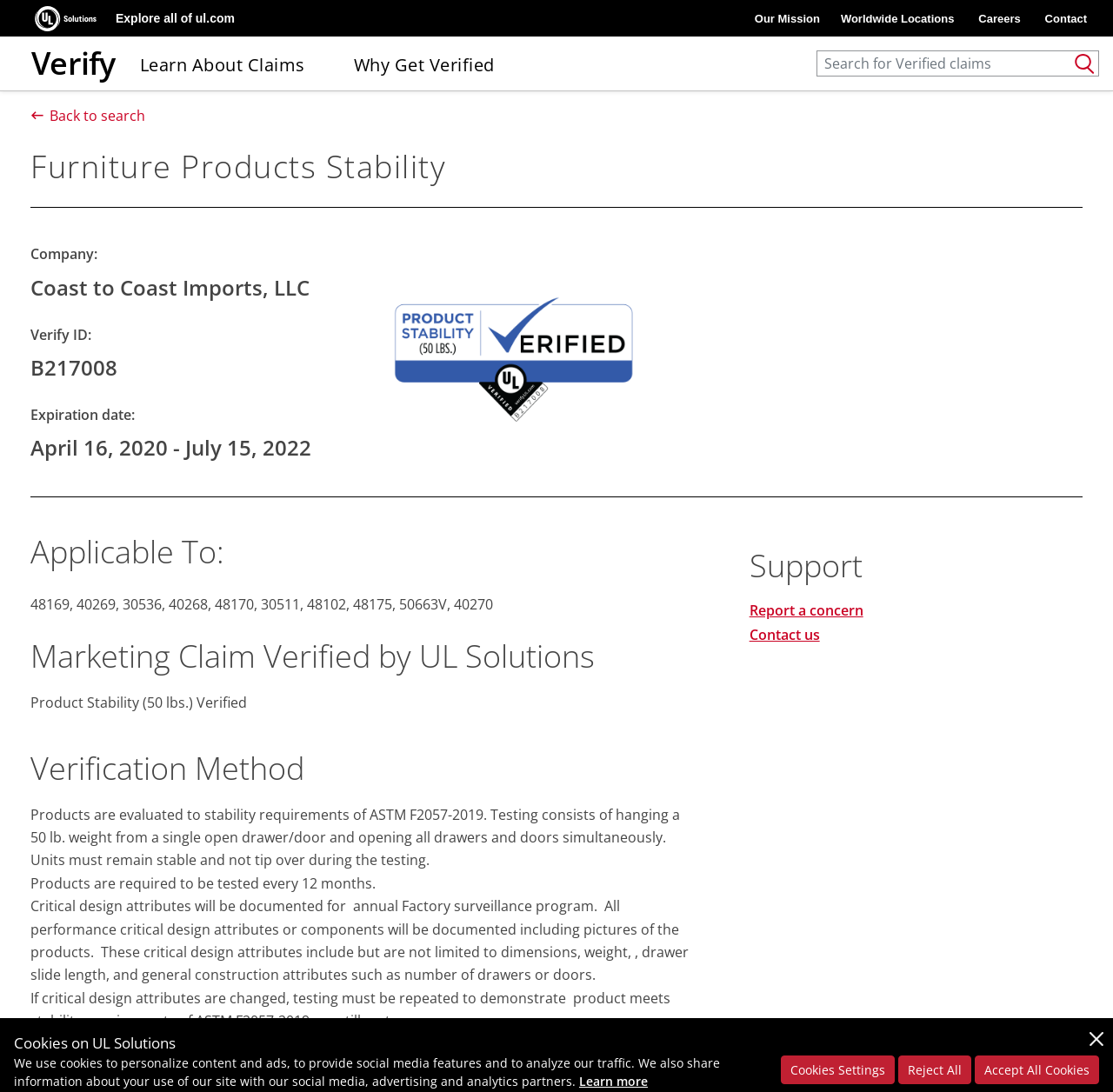Determine the bounding box coordinates of the region that needs to be clicked to achieve the task: "Explore all of ul.com".

[0.023, 0.005, 0.219, 0.028]